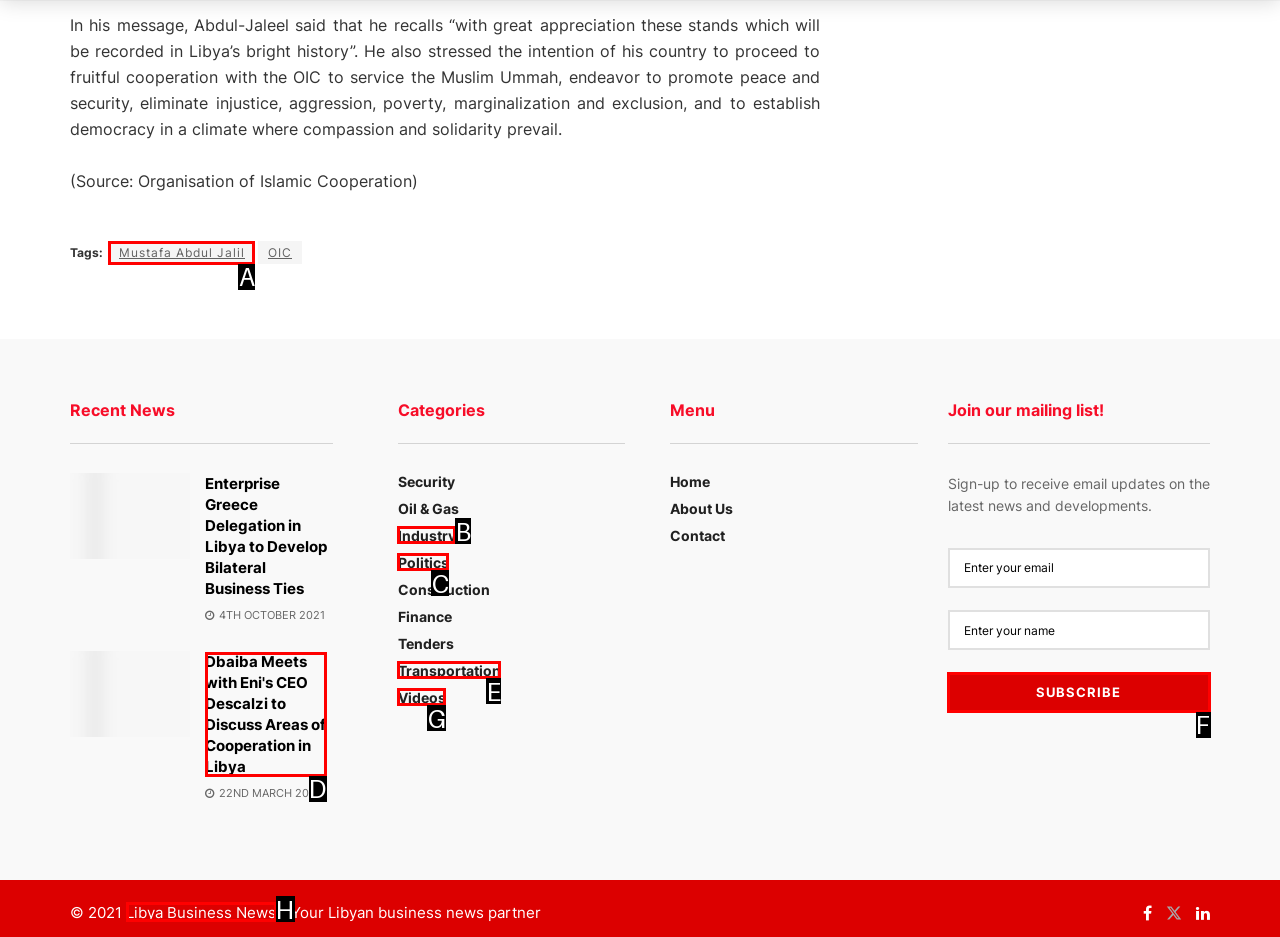Choose the letter of the element that should be clicked to complete the task: Go to the Chemical and Material page
Answer with the letter from the possible choices.

None